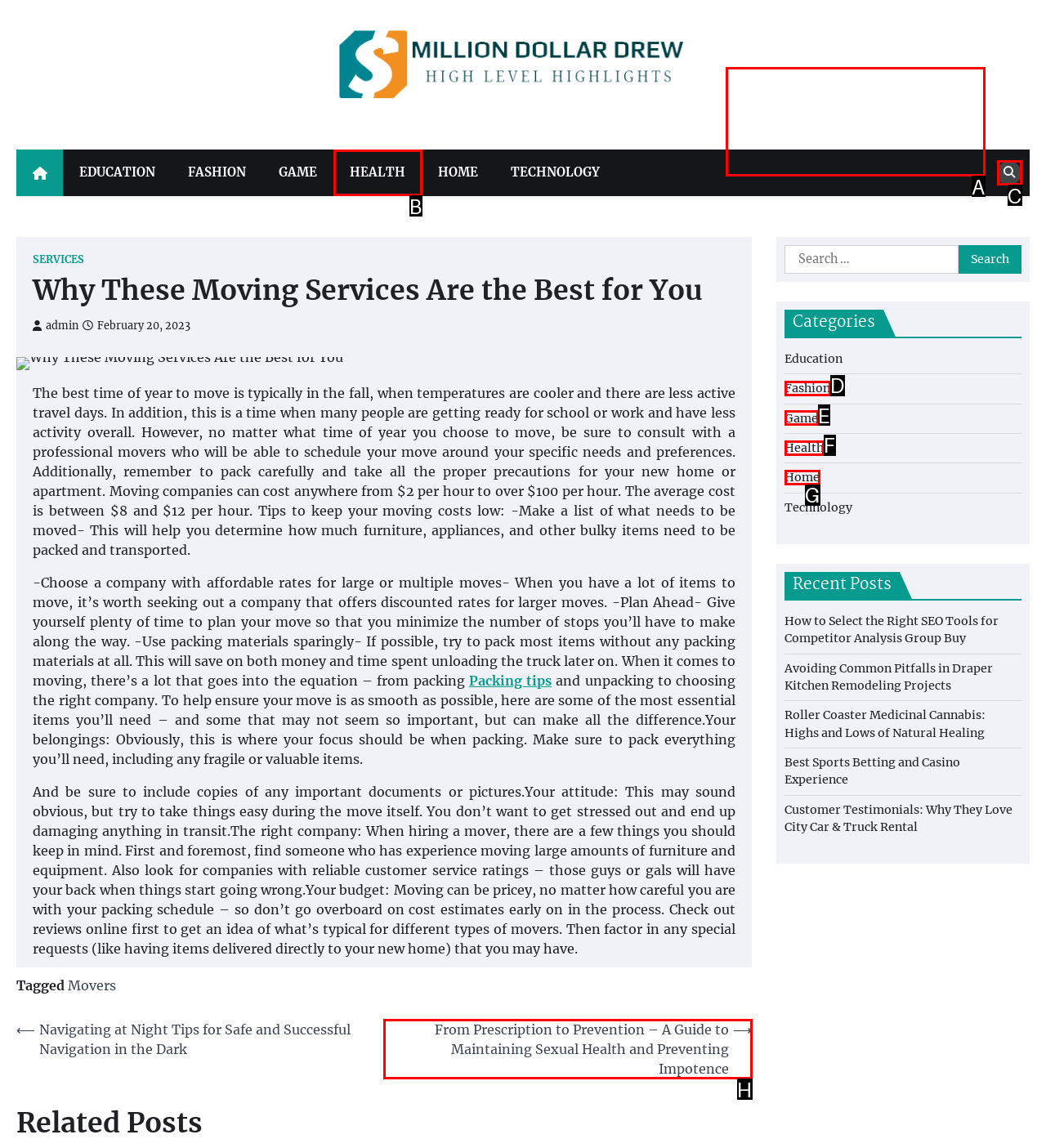Provide the letter of the HTML element that you need to click on to perform the task: Go to the next post.
Answer with the letter corresponding to the correct option.

H